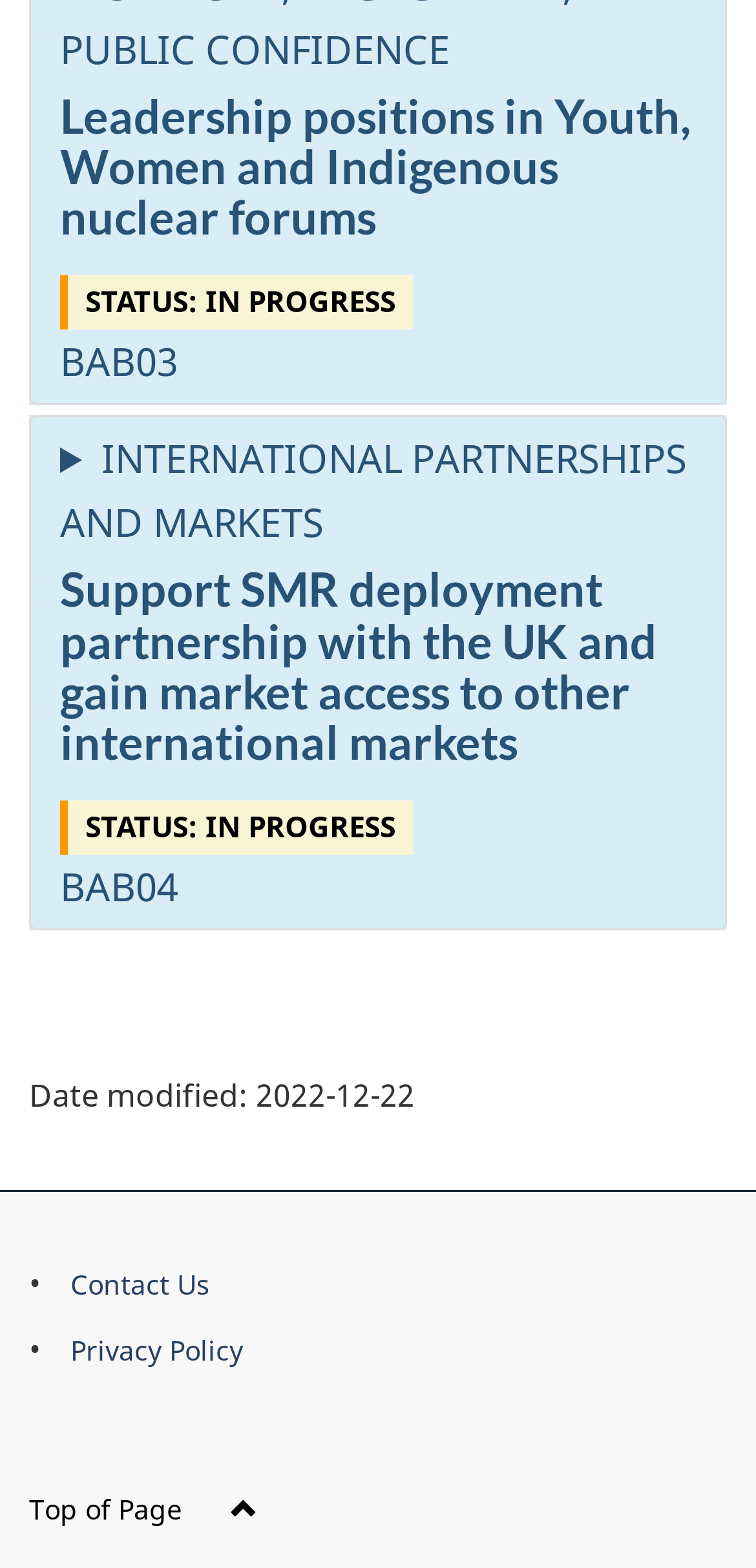What is the purpose of the link at the bottom of the page?
Examine the image closely and answer the question with as much detail as possible.

The link at the bottom of the page has the text 'Top of Page ', which suggests that its purpose is to allow users to quickly navigate to the top of the page.